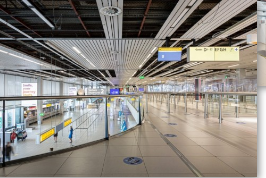Please answer the following question using a single word or phrase: 
What is the benefit of the expansive glass panels?

To allow natural light